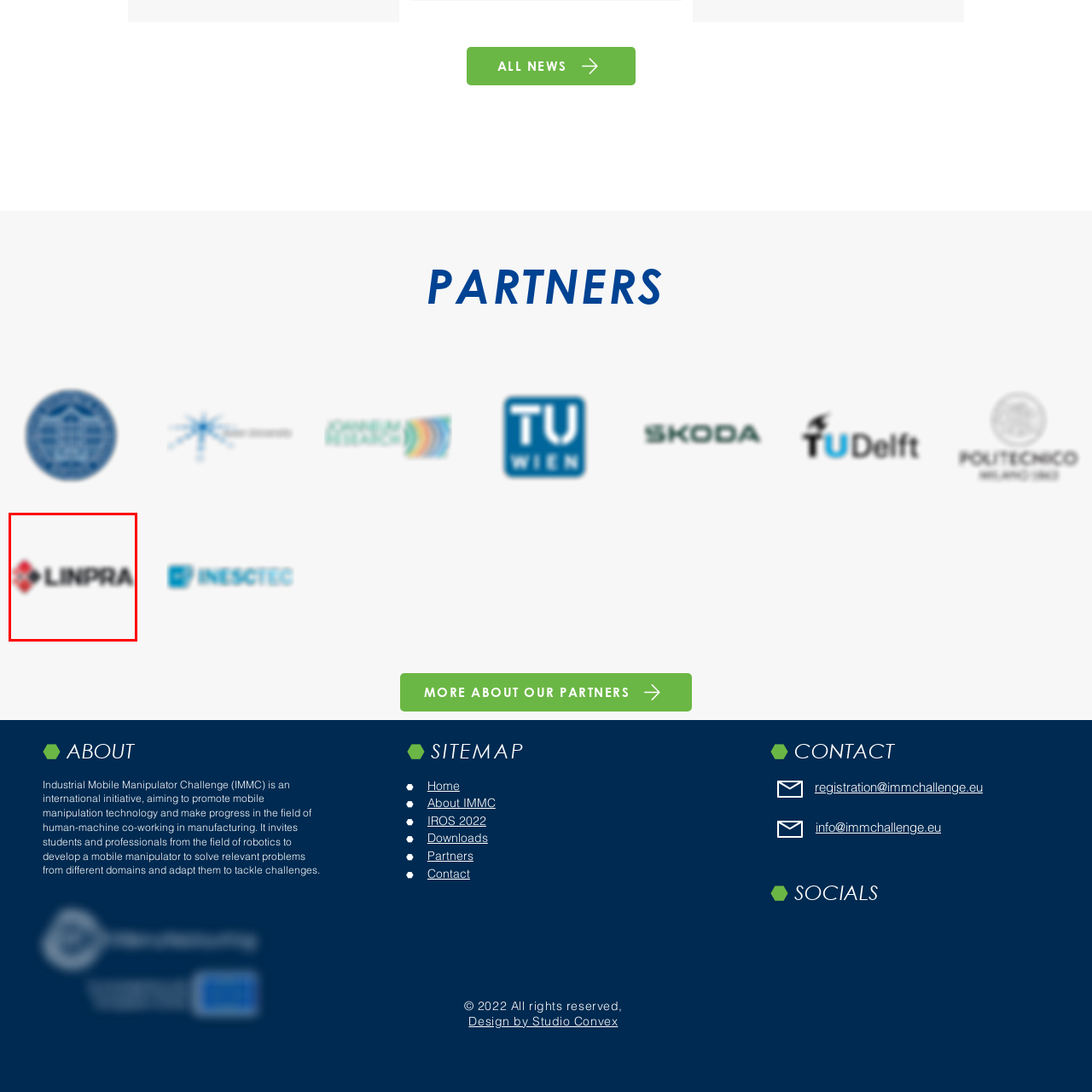What field does LINPRA have an active role in?
Review the image highlighted by the red bounding box and respond with a brief answer in one word or phrase.

Mobile manipulation technology and robotics